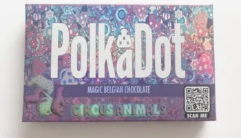What is the purpose of the QR code on the packaging?
From the details in the image, answer the question comprehensively.

The QR code is labeled 'SCAN ME', which suggests that it is intended to encourage interaction and further exploration of the indulgent confection, possibly leading to more information or a website.